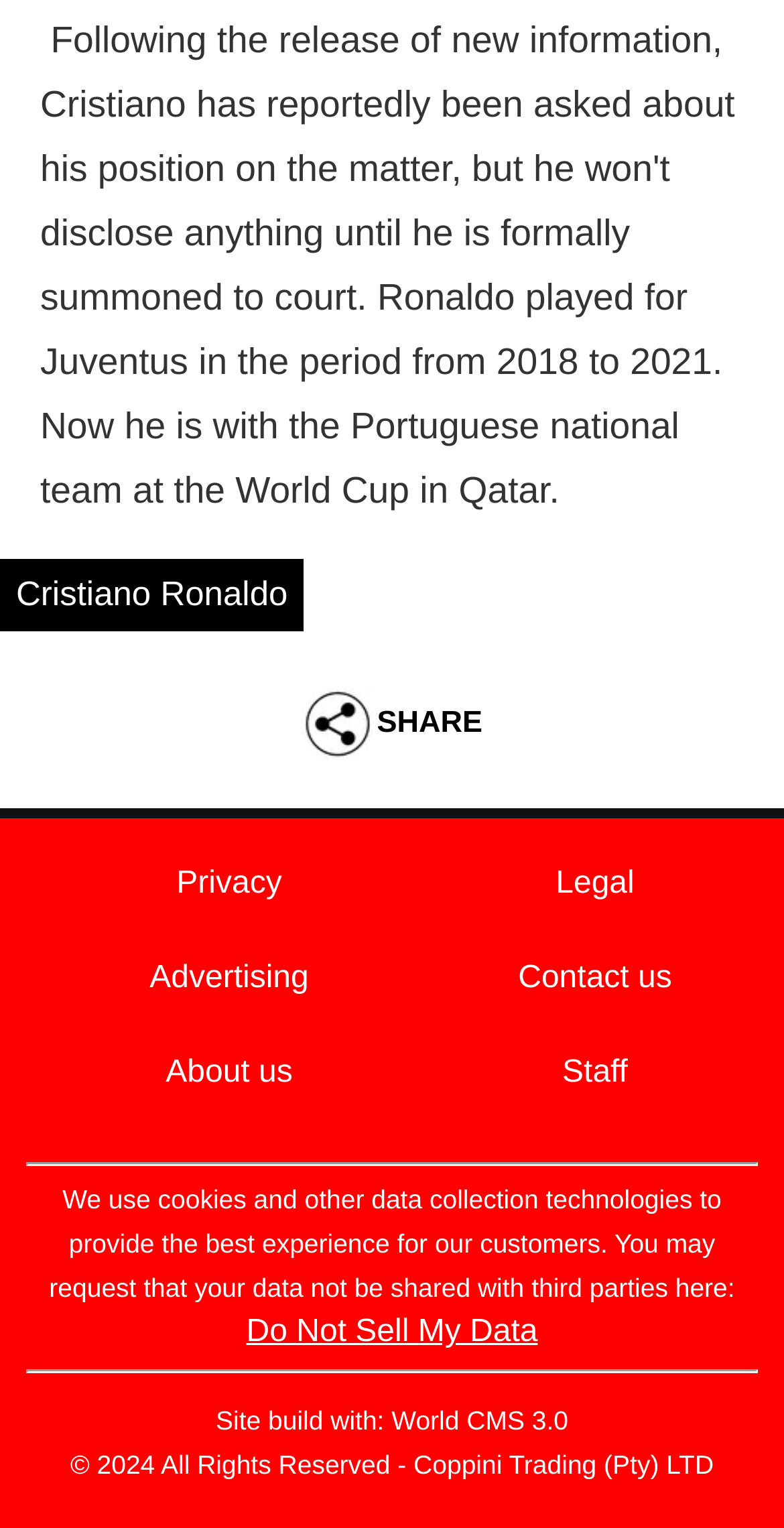Extract the bounding box for the UI element that matches this description: "Cristiano Ronaldo".

[0.0, 0.366, 0.388, 0.413]